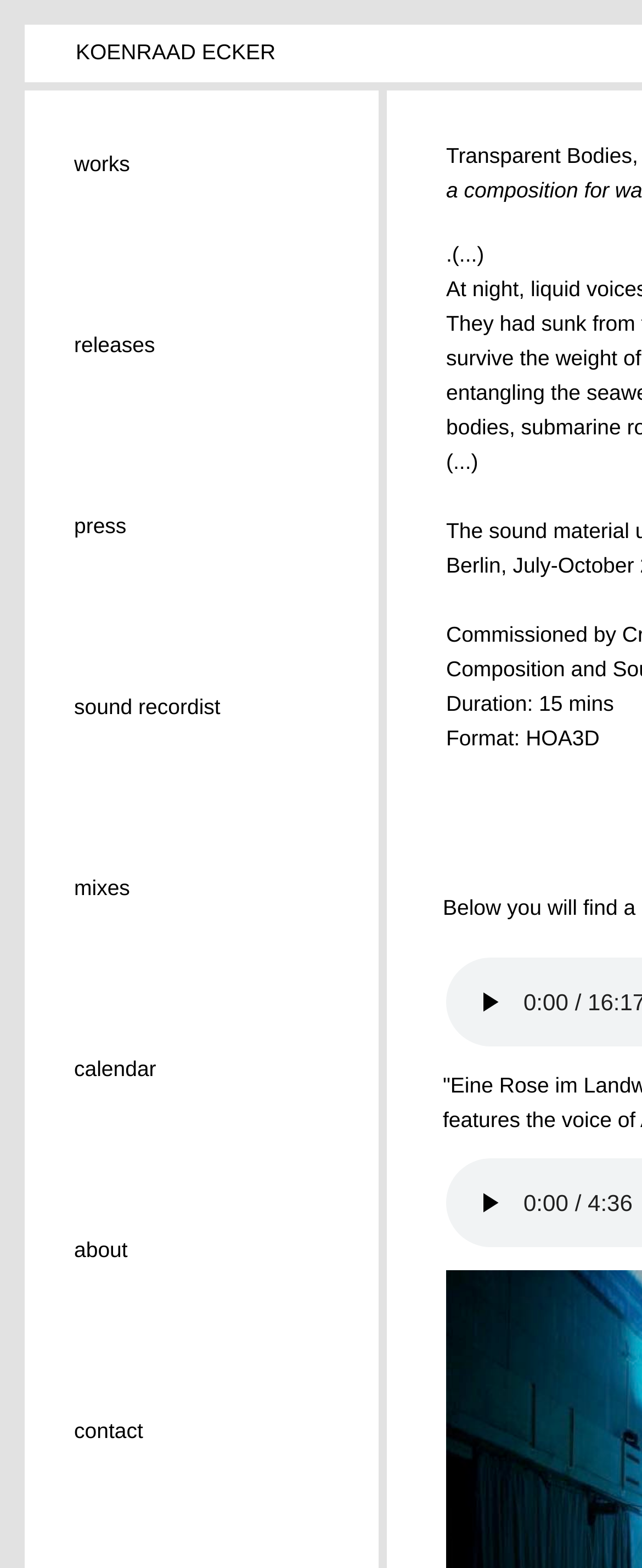Please determine the bounding box coordinates for the element that should be clicked to follow these instructions: "click on KOENRAAD ECKER".

[0.118, 0.025, 0.429, 0.041]